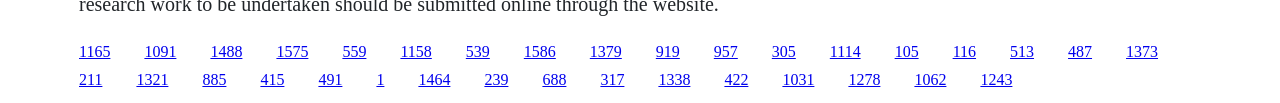Please identify the bounding box coordinates of the element I need to click to follow this instruction: "go to the last link".

[0.766, 0.693, 0.791, 0.858]